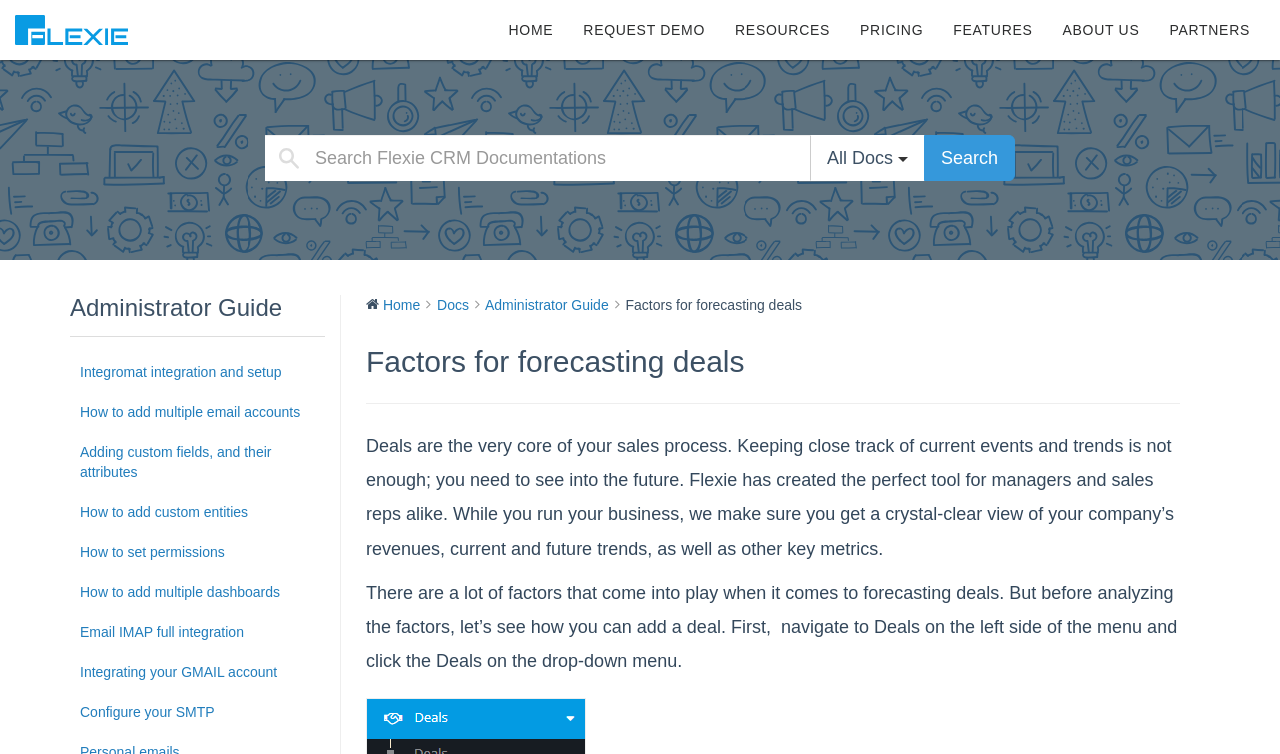Locate the bounding box coordinates for the element described below: "alt="Flexie Logo"". The coordinates must be four float values between 0 and 1, formatted as [left, top, right, bottom].

[0.0, 0.0, 0.112, 0.08]